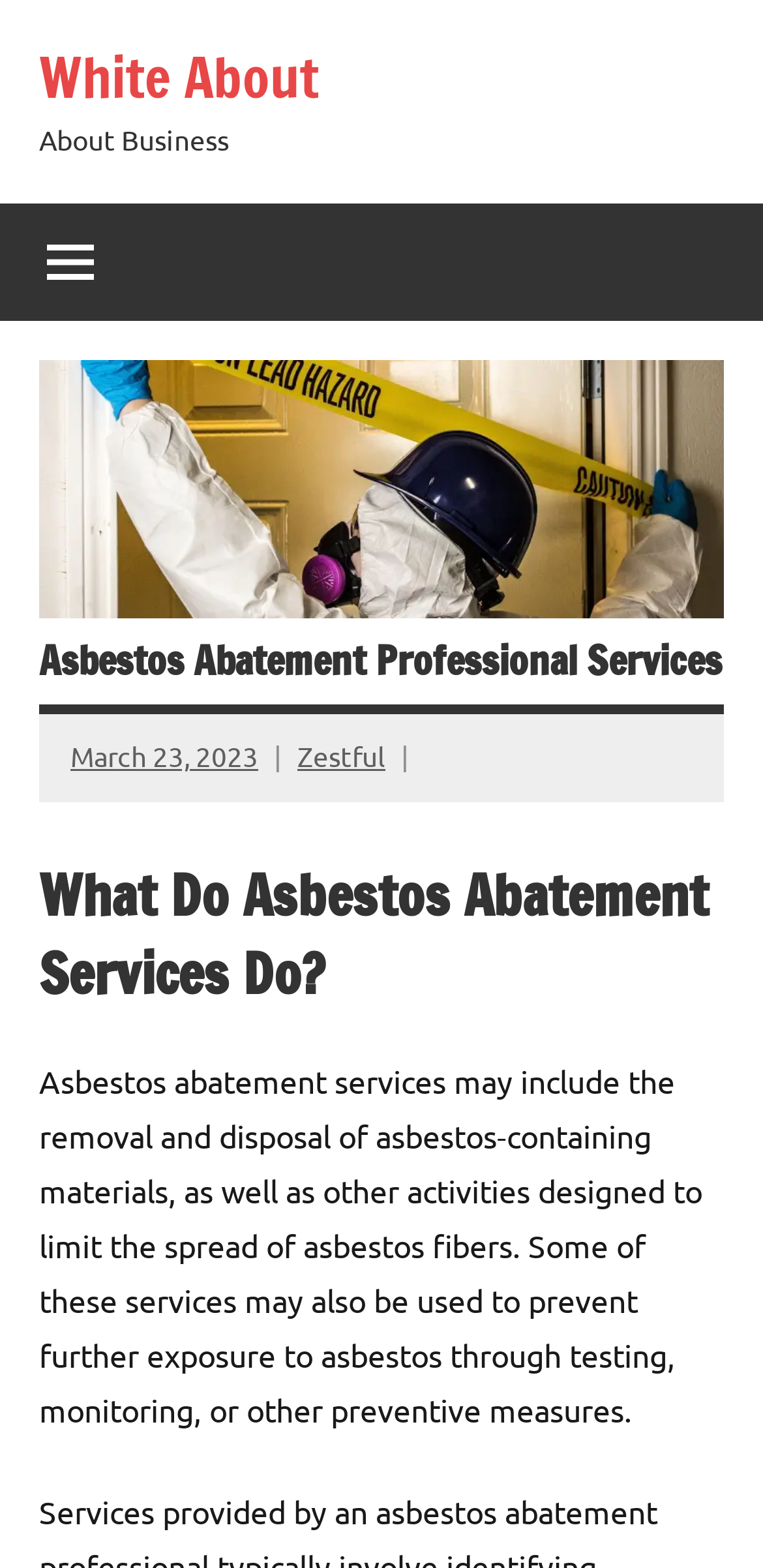Please provide a detailed answer to the question below based on the screenshot: 
What is the name of the business mentioned on the webpage?

The webpage mentions the name 'Zestful' which is likely the name of the business or organization providing asbestos abatement services.